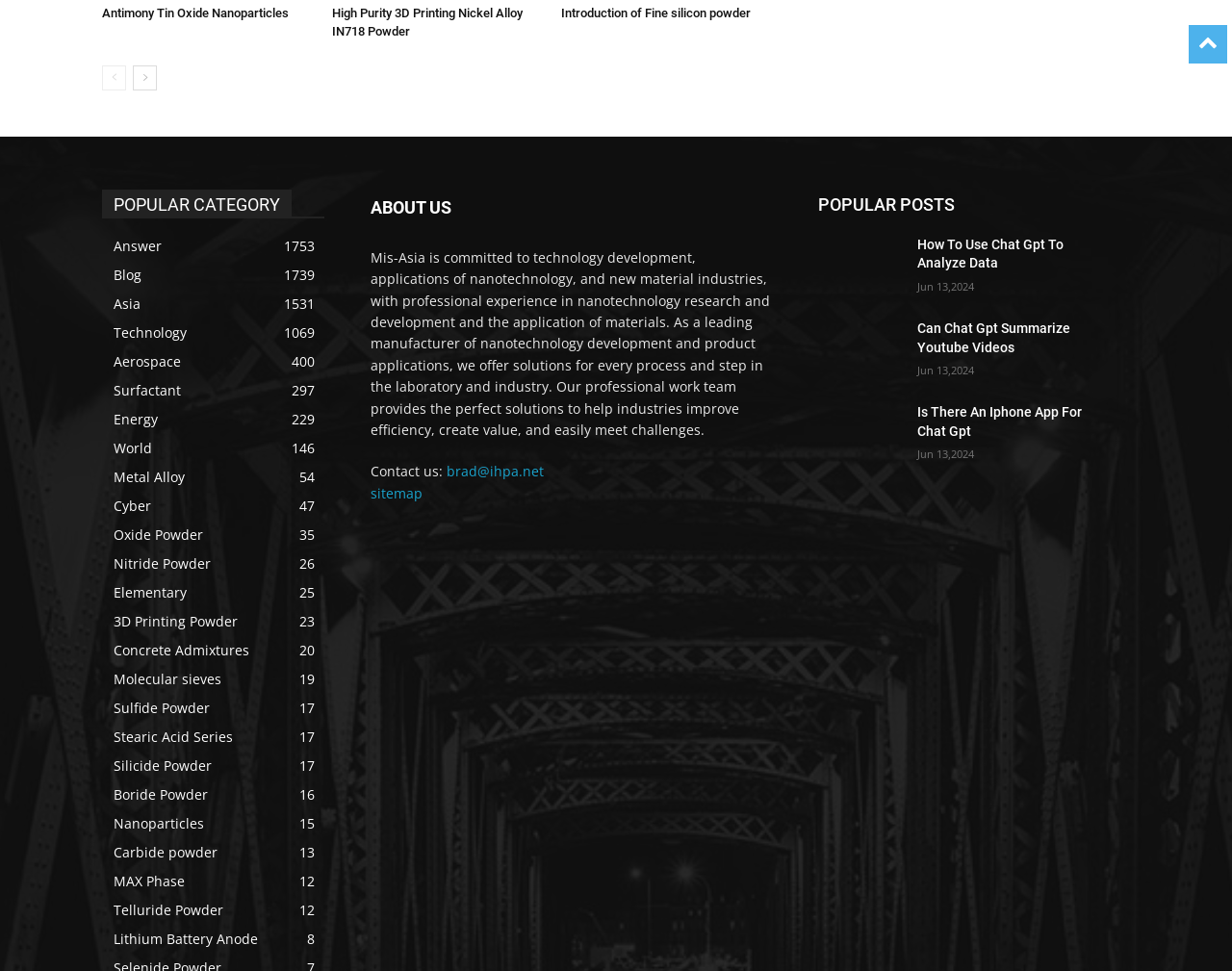Determine the bounding box coordinates of the clickable region to carry out the instruction: "Go to the next page".

[0.108, 0.067, 0.127, 0.093]